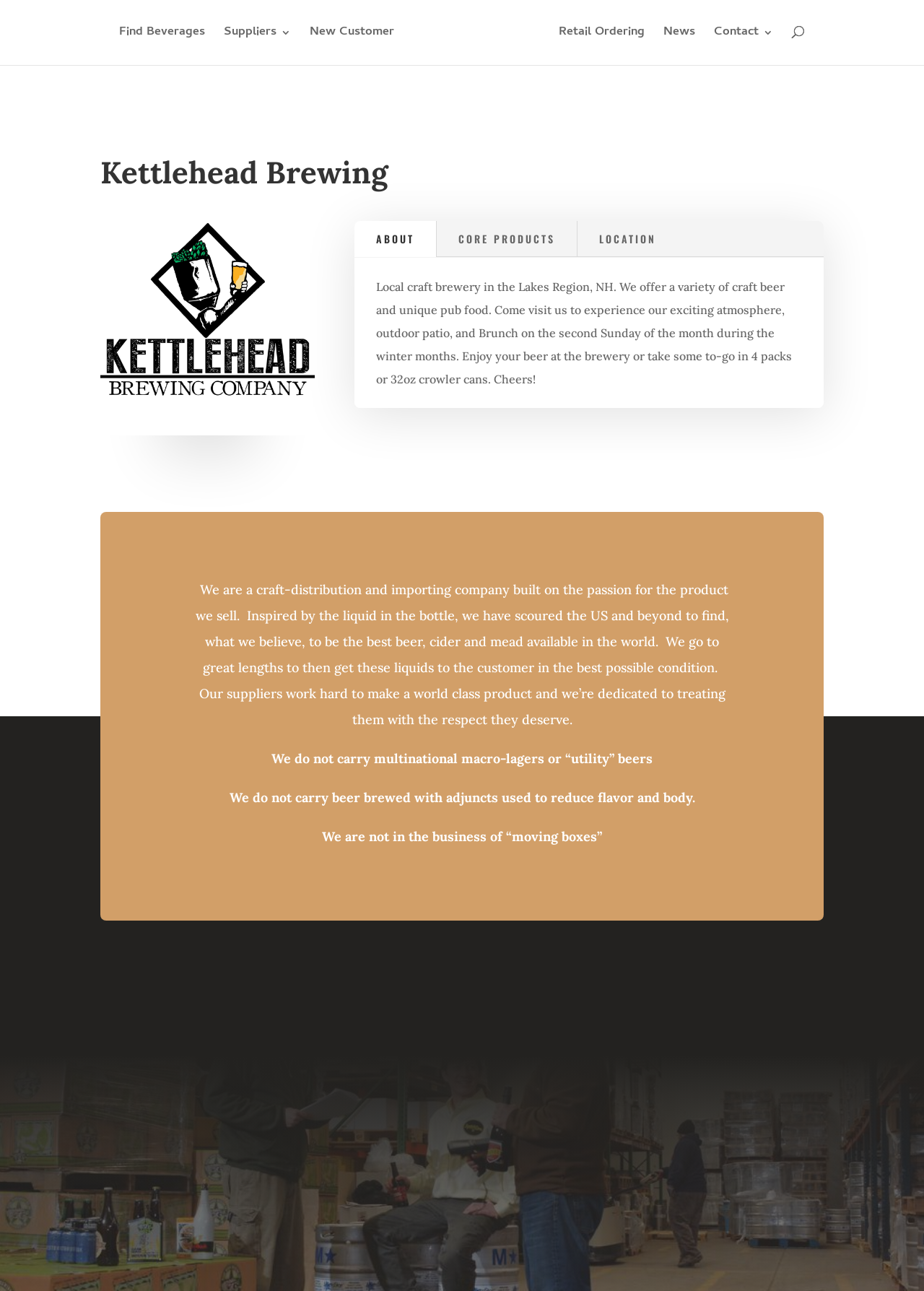What is the purpose of the 'Find Beverages' link?
Examine the image closely and answer the question with as much detail as possible.

The 'Find Beverages' link is likely a navigation element that allows users to search or browse for different beverages offered by Kettlehead Brewing or Remarkable Liquids.